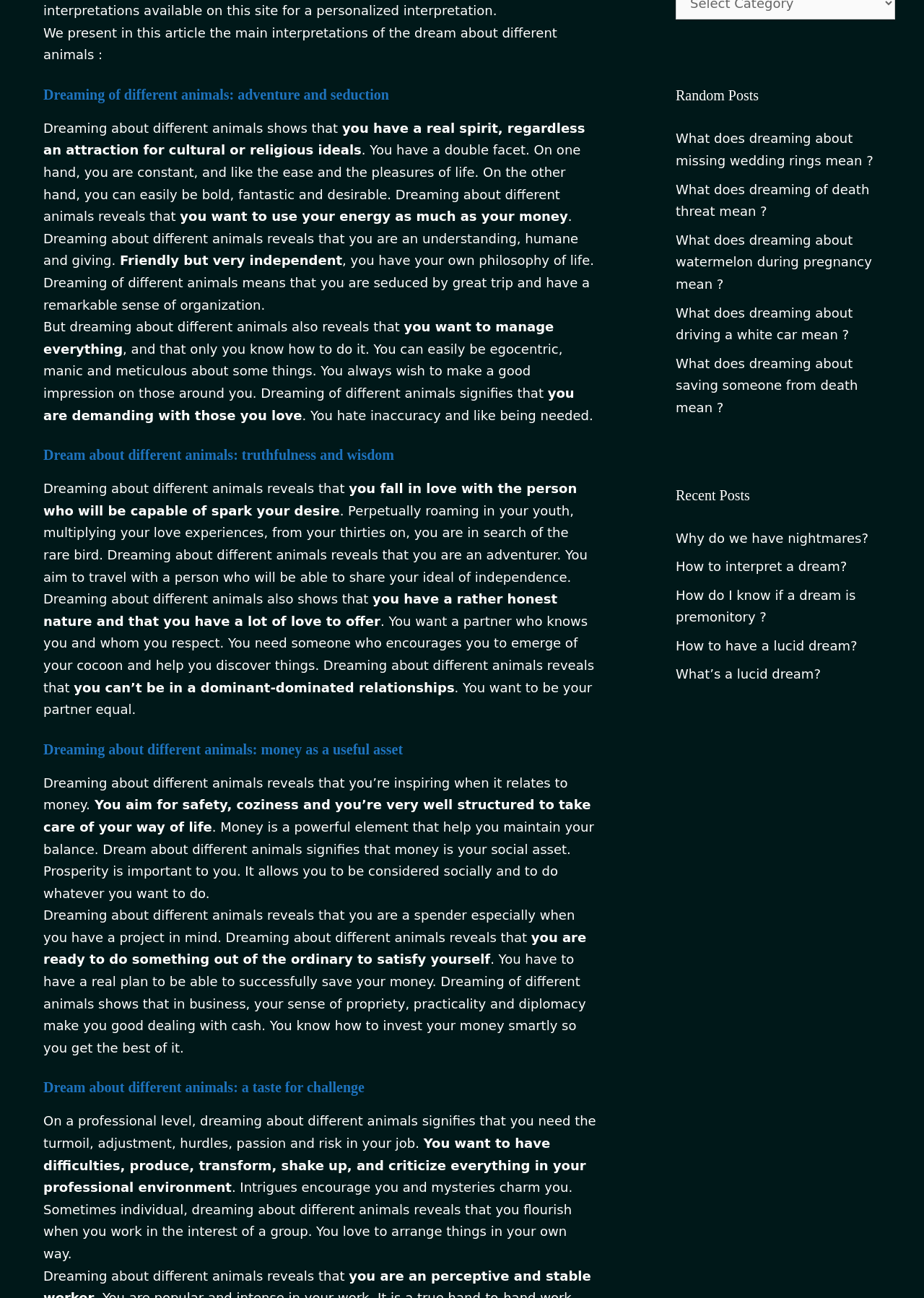Please find the bounding box coordinates in the format (top-left x, top-left y, bottom-right x, bottom-right y) for the given element description. Ensure the coordinates are floating point numbers between 0 and 1. Description: Waterproofing

None